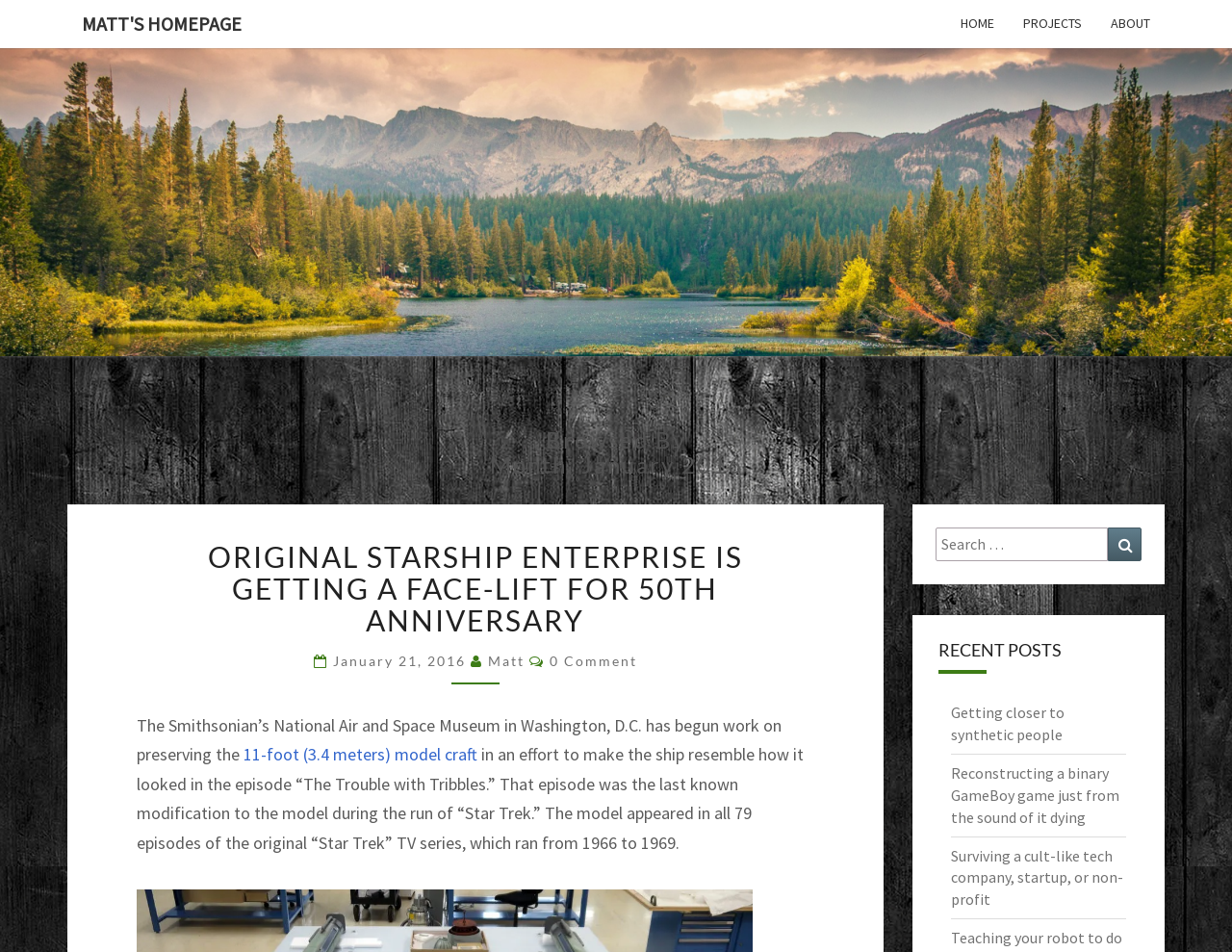How many recent posts are listed?
Based on the screenshot, respond with a single word or phrase.

3